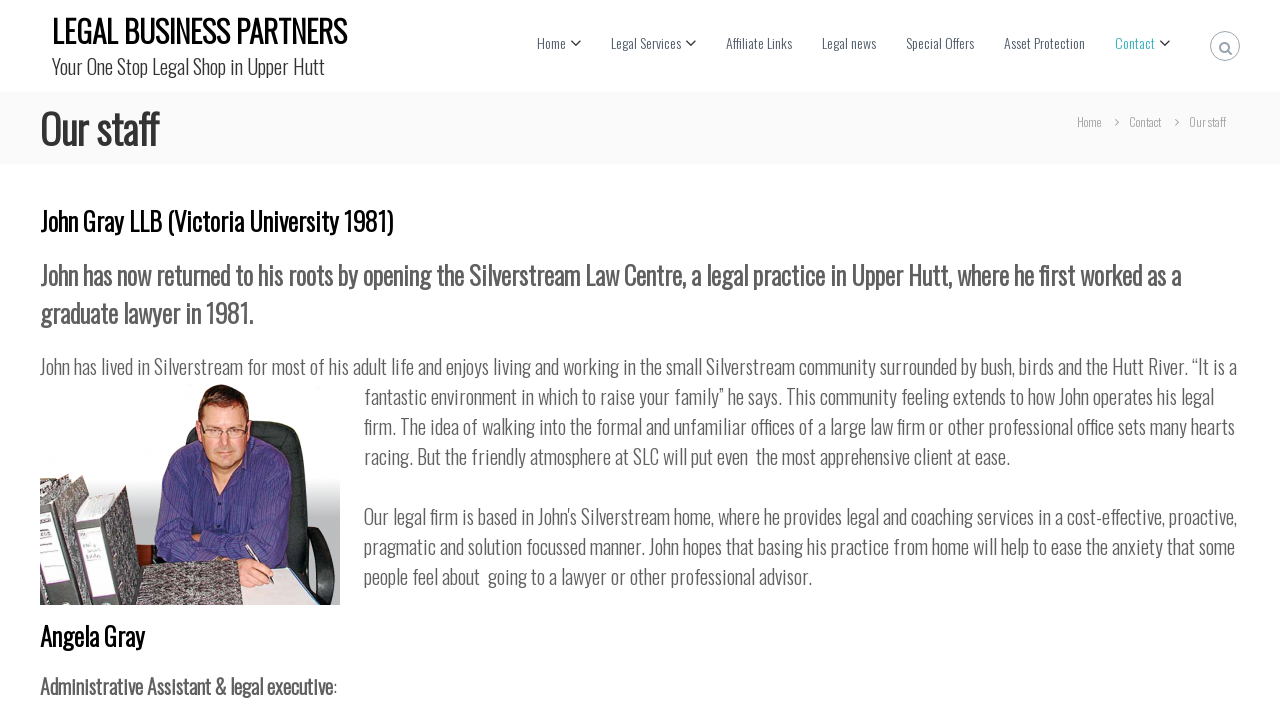Could you specify the bounding box coordinates for the clickable section to complete the following instruction: "Search for something"?

None